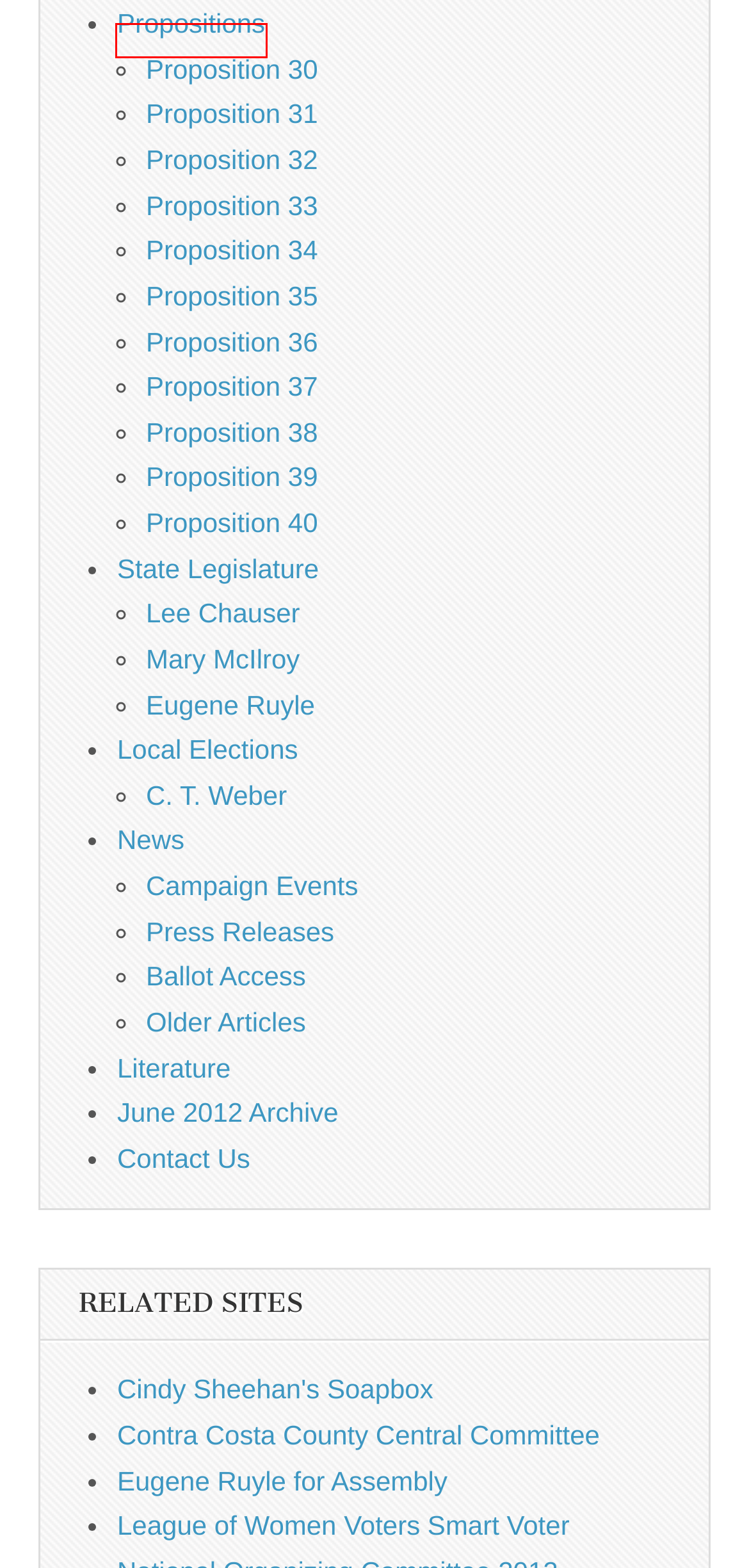You have received a screenshot of a webpage with a red bounding box indicating a UI element. Please determine the most fitting webpage description that matches the new webpage after clicking on the indicated element. The choices are:
A. Press Releases – Peace and Freedom 2012
B. June 2012 Presidential Primary – Peace and Freedom 2012
C. Statewide Propositions – Peace and Freedom 2012
D. News – Peace and Freedom 2012
E. Proposition 31 – Peace and Freedom 2012
F. Contact Us – Peace and Freedom 2012
G. Proposition 33 – Peace and Freedom 2012
H. Proposition 34 – Peace and Freedom 2012

C